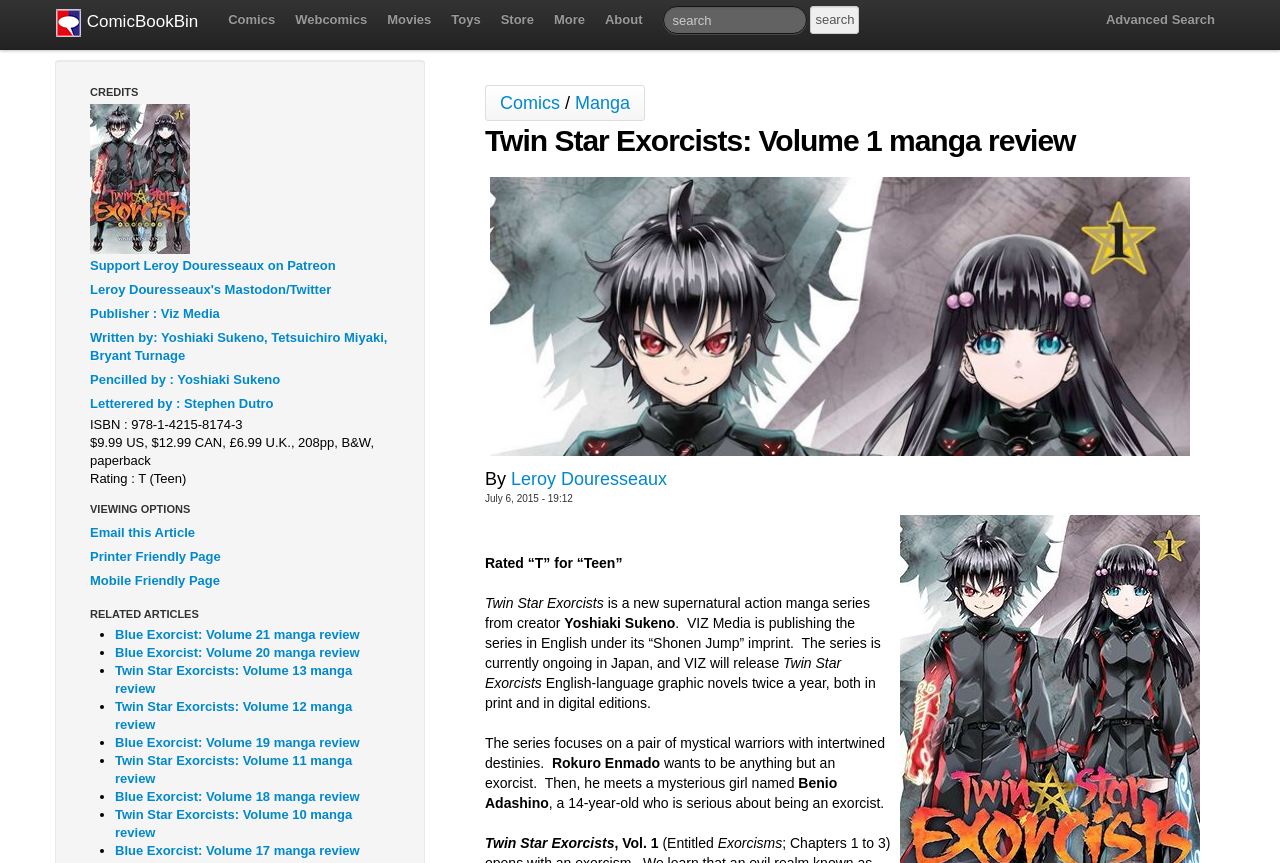Locate and generate the text content of the webpage's heading.

Twin Star Exorcists: Volume 1 manga review